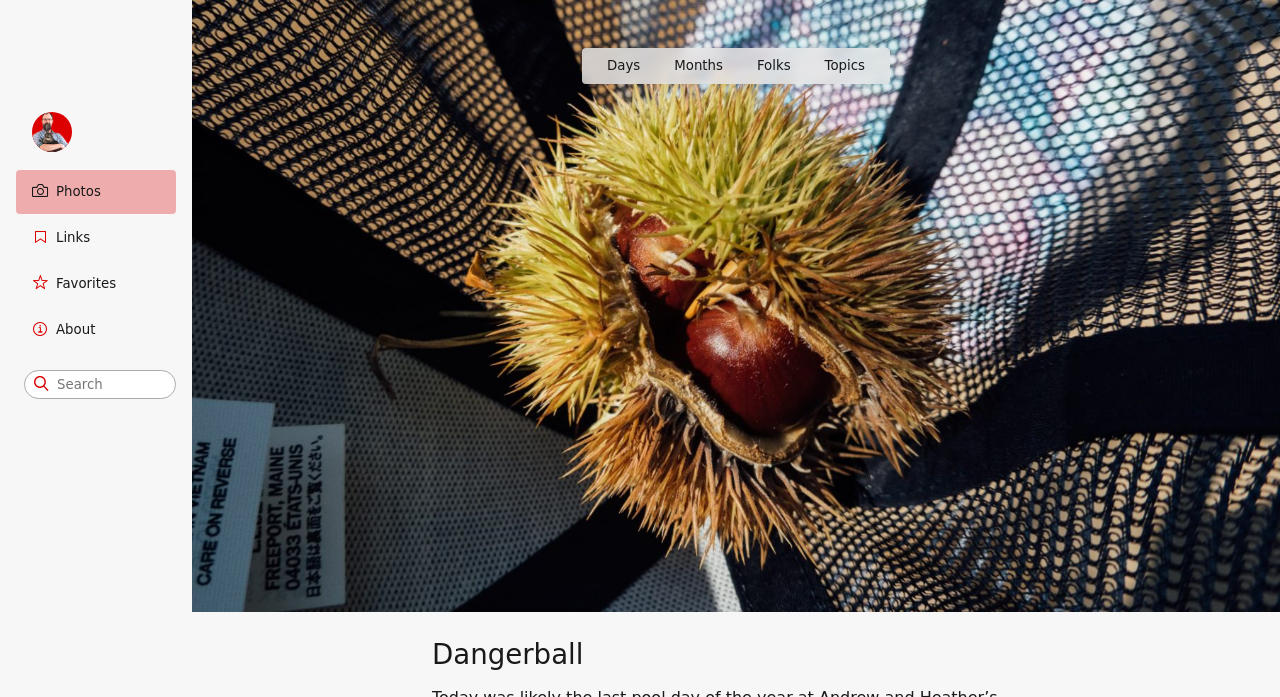Locate the bounding box coordinates of the element that needs to be clicked to carry out the instruction: "view about page". The coordinates should be given as four float numbers ranging from 0 to 1, i.e., [left, top, right, bottom].

[0.012, 0.442, 0.138, 0.505]